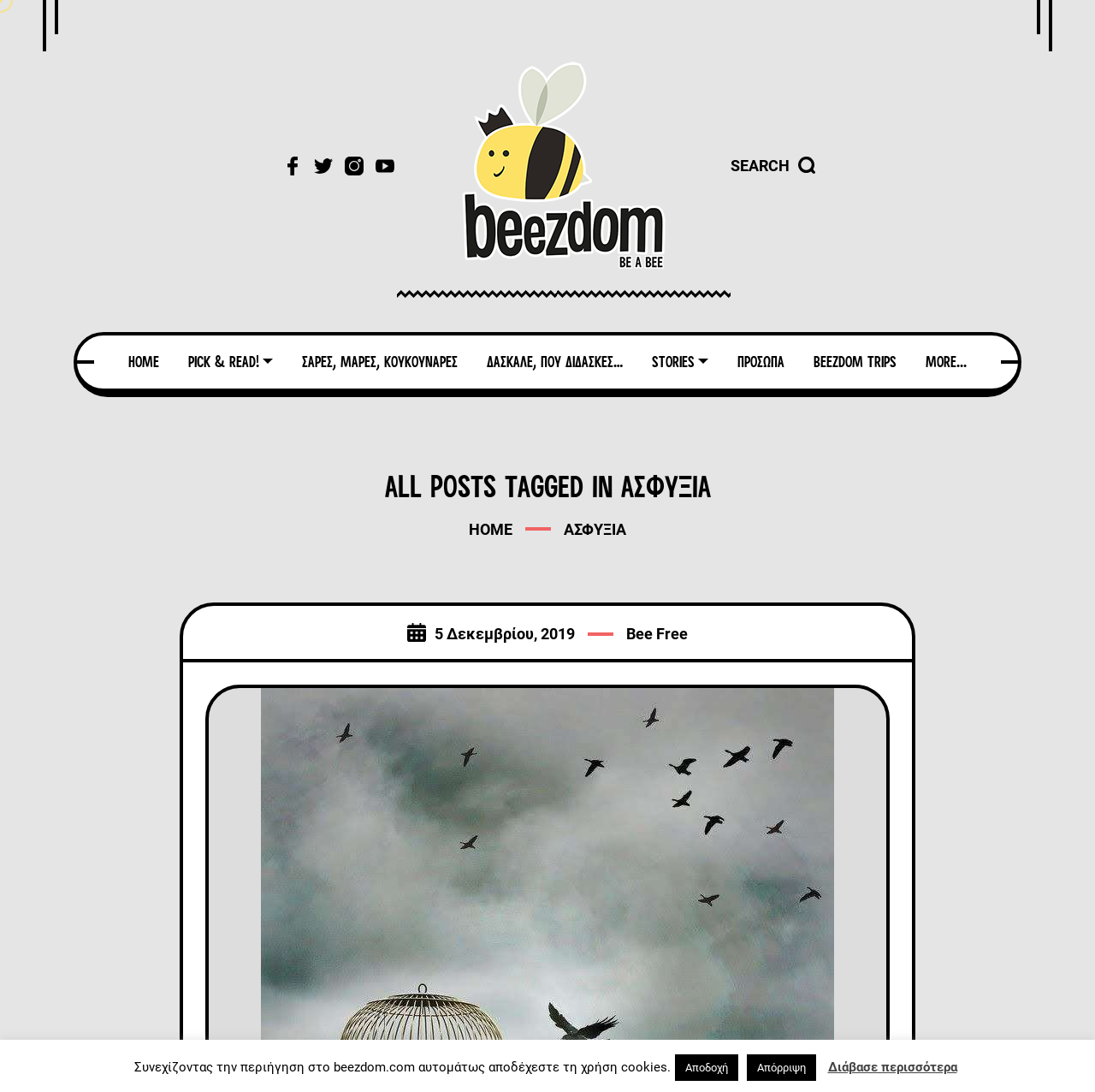Identify the coordinates of the bounding box for the element that must be clicked to accomplish the instruction: "Click on Facebook link".

[0.256, 0.141, 0.278, 0.163]